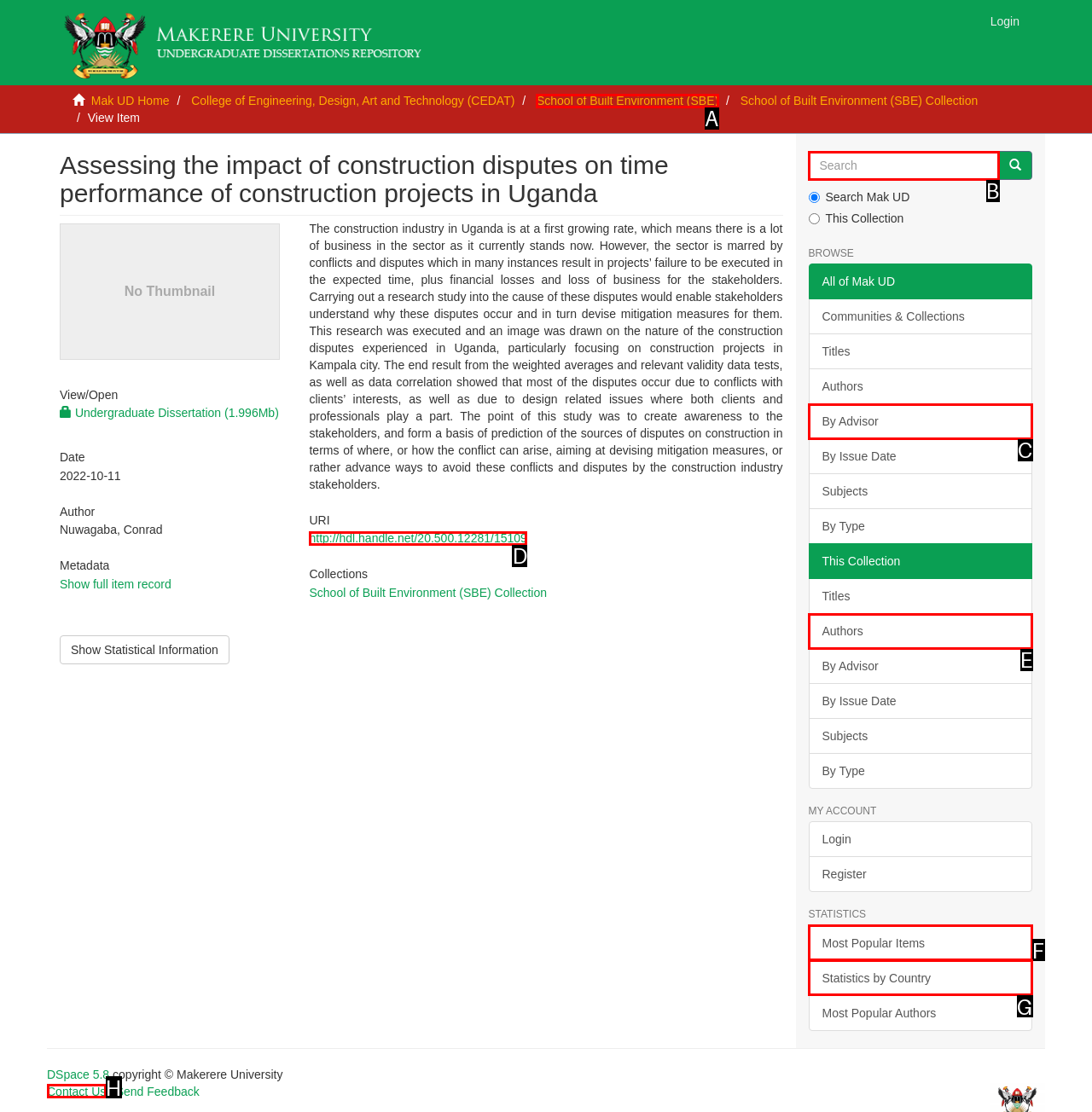Select the proper UI element to click in order to perform the following task: Search for a specific term. Indicate your choice with the letter of the appropriate option.

B